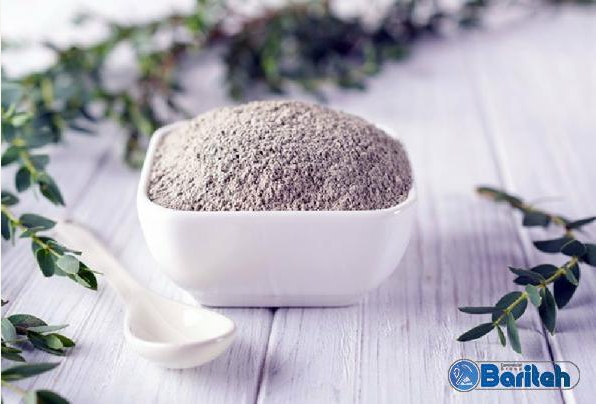Give a succinct answer to this question in a single word or phrase: 
What surrounds the bowl?

Sprigs of greenery